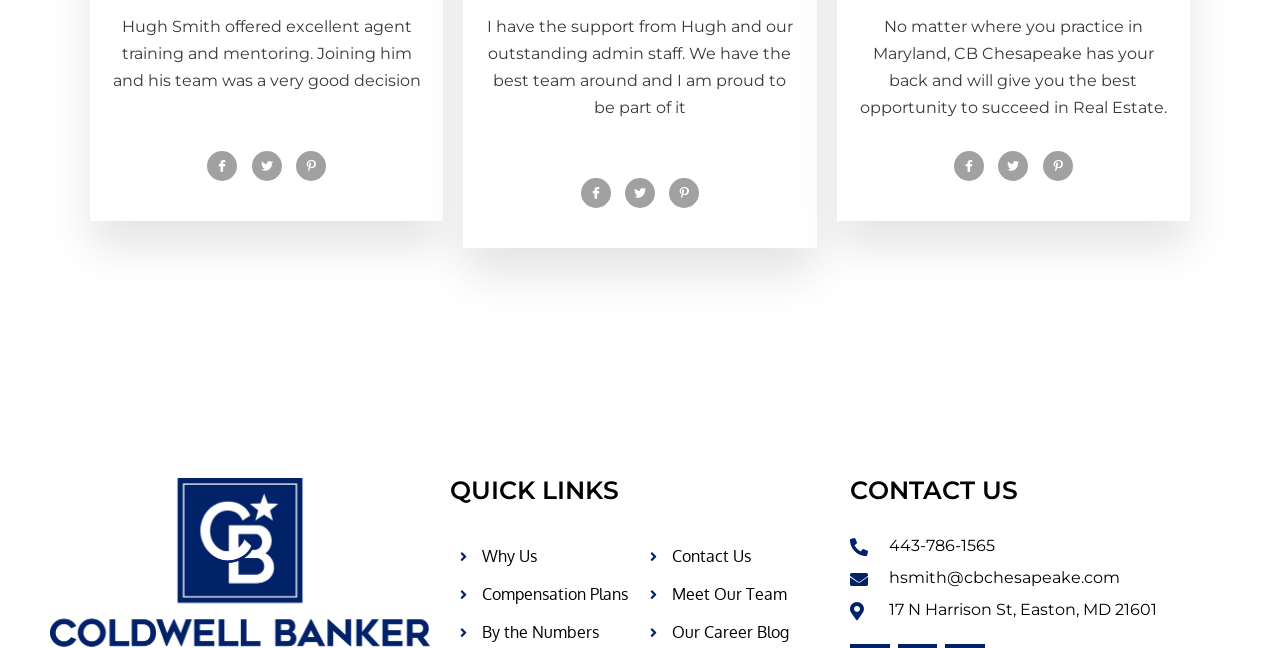Find the bounding box coordinates of the element to click in order to complete the given instruction: "Go to ONLINE FEE PAYMENT."

None